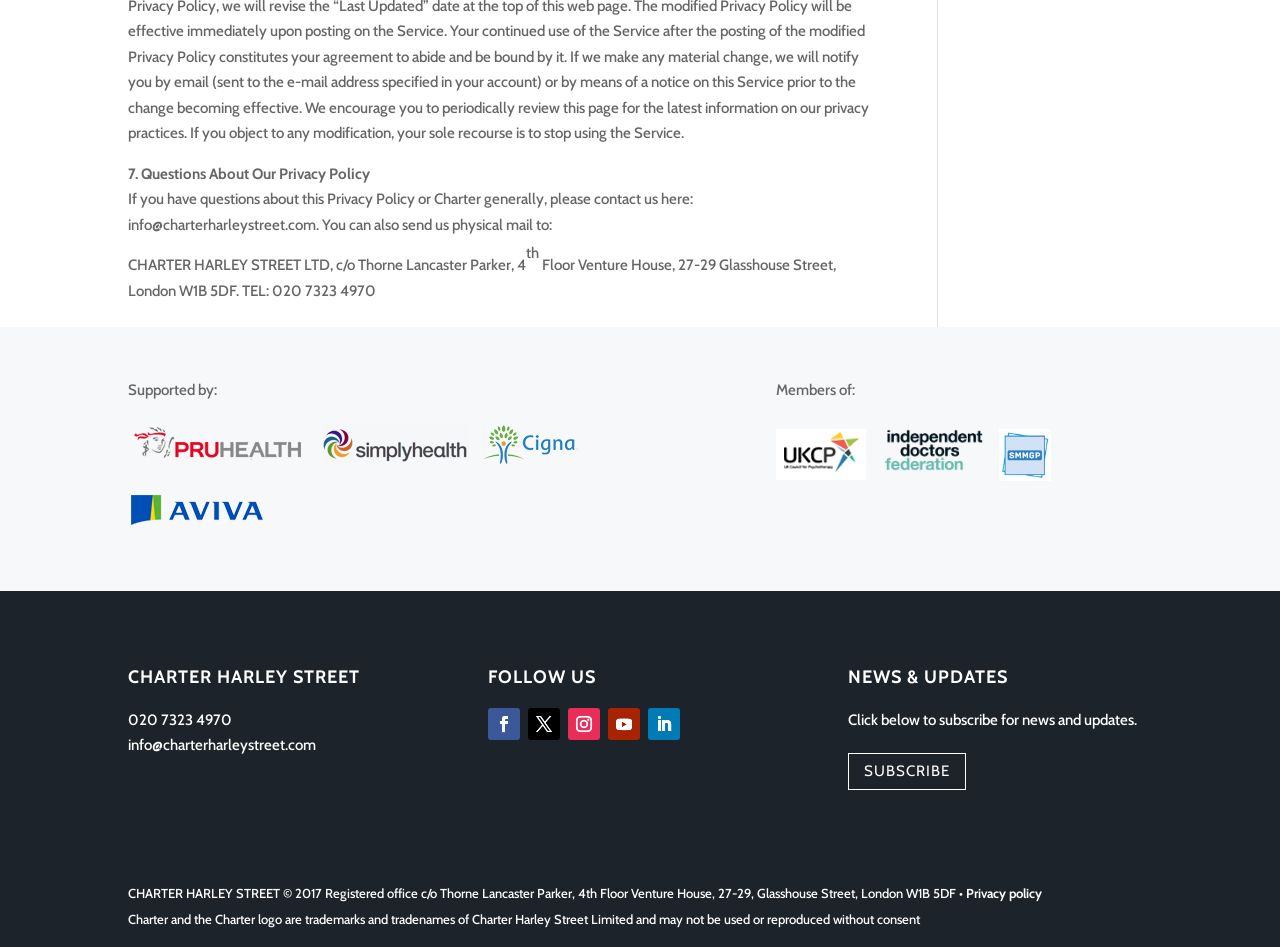Determine the bounding box coordinates of the region to click in order to accomplish the following instruction: "Contact us via email". Provide the coordinates as four float numbers between 0 and 1, specifically [left, top, right, bottom].

[0.1, 0.777, 0.247, 0.796]